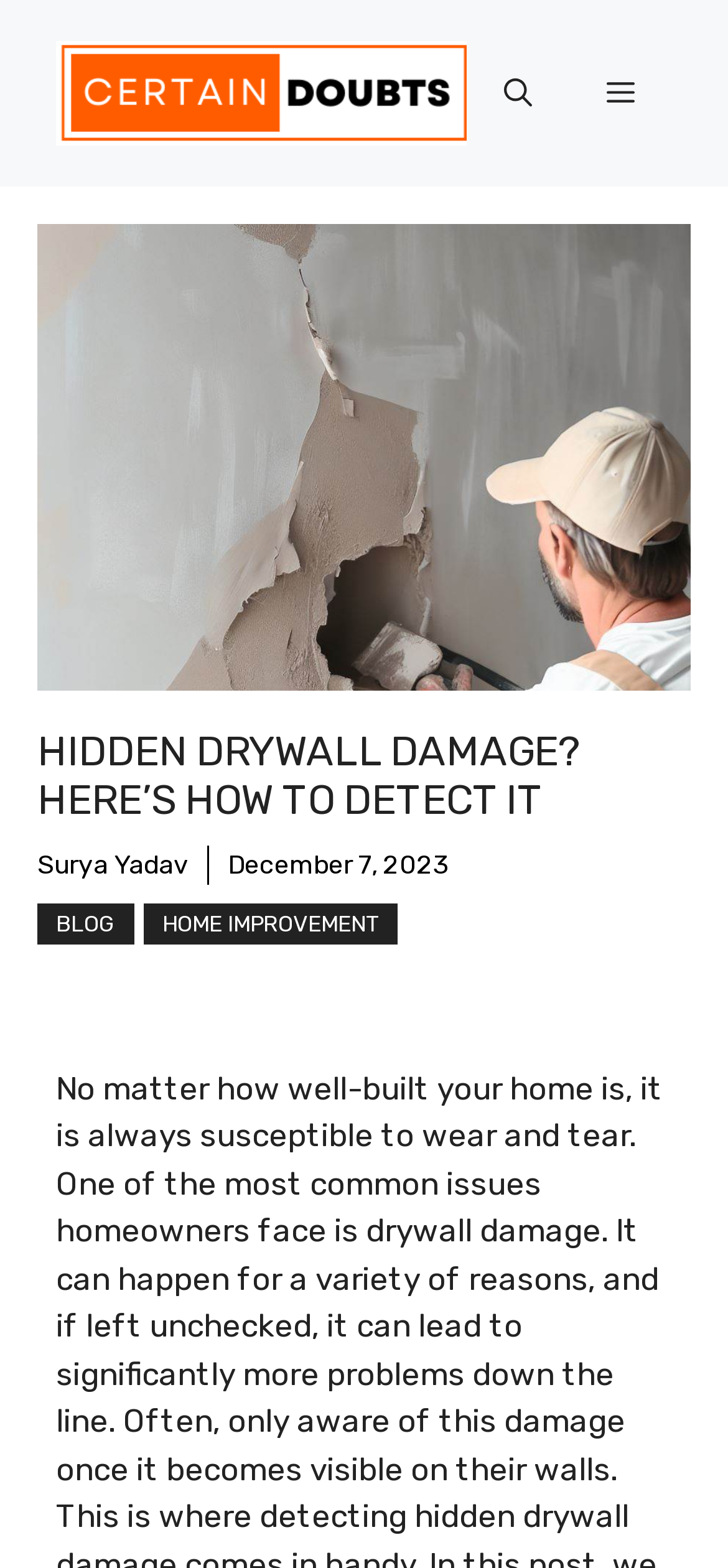What is the main topic of the article?
Please respond to the question thoroughly and include all relevant details.

The main topic can be inferred from the main heading, which mentions 'Hidden Drywall Damage' and the context of the webpage, which appears to be discussing home improvement and maintenance.